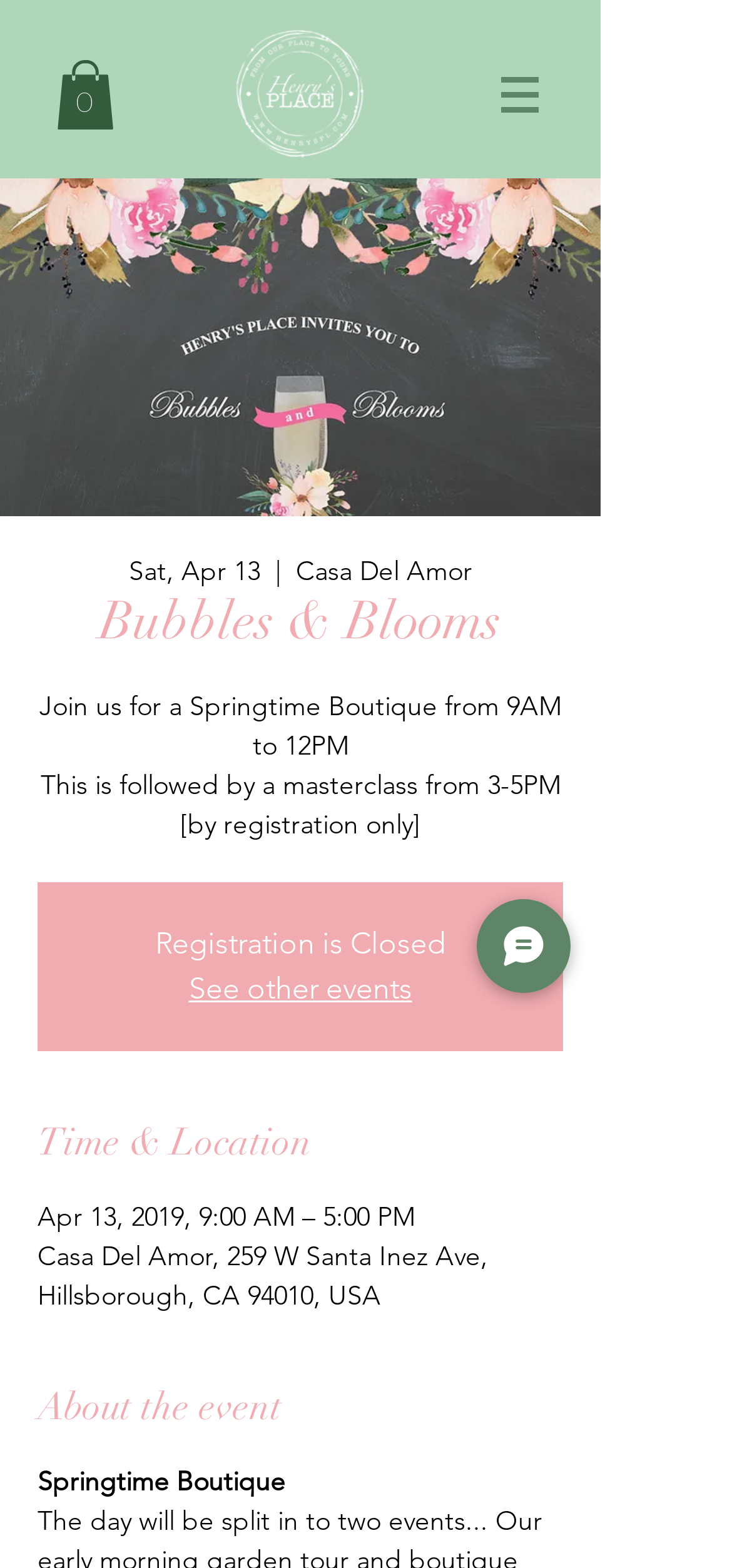Please provide the bounding box coordinates in the format (top-left x, top-left y, bottom-right x, bottom-right y). Remember, all values are floating point numbers between 0 and 1. What is the bounding box coordinate of the region described as: See other events

[0.258, 0.618, 0.563, 0.641]